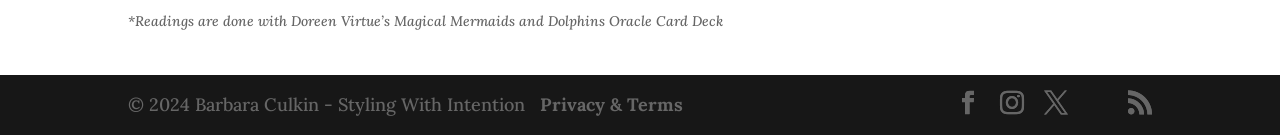By analyzing the image, answer the following question with a detailed response: What is the purpose of the links at the bottom?

The links at the bottom of the webpage, represented by icons '', '', '', and '', are likely social media links, allowing users to connect with the website owner on various social media platforms.